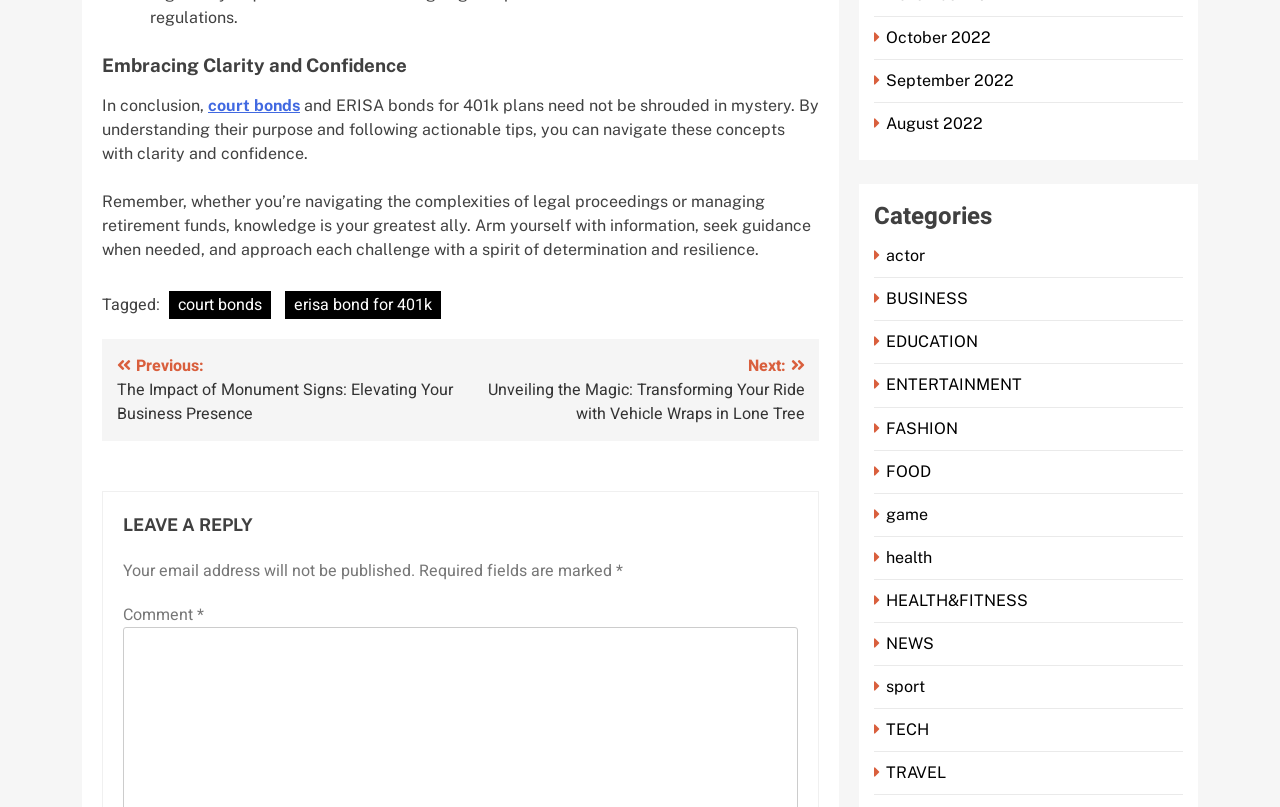Please locate the bounding box coordinates of the region I need to click to follow this instruction: "View posts from October 2022".

[0.683, 0.035, 0.779, 0.058]